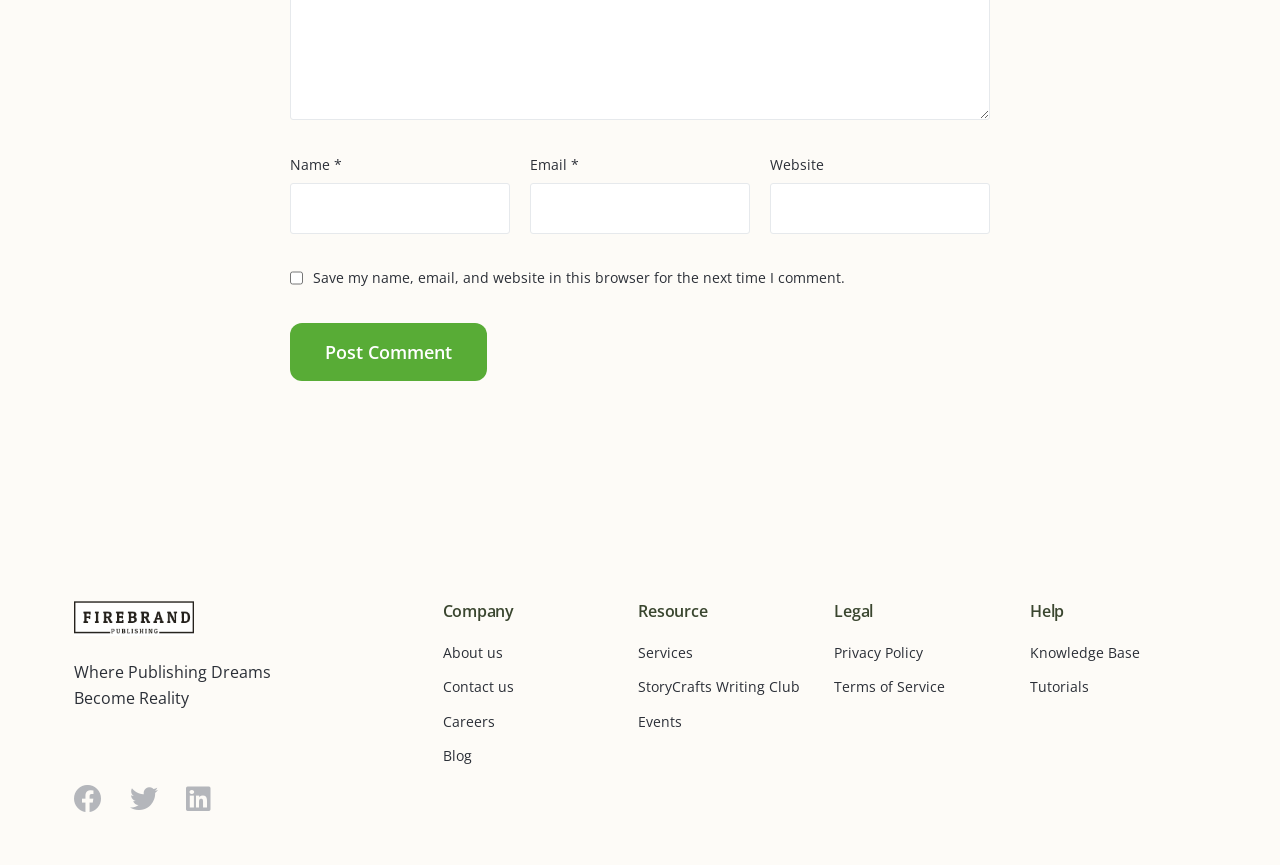Determine the coordinates of the bounding box for the clickable area needed to execute this instruction: "Visit the About us page".

[0.346, 0.742, 0.483, 0.768]